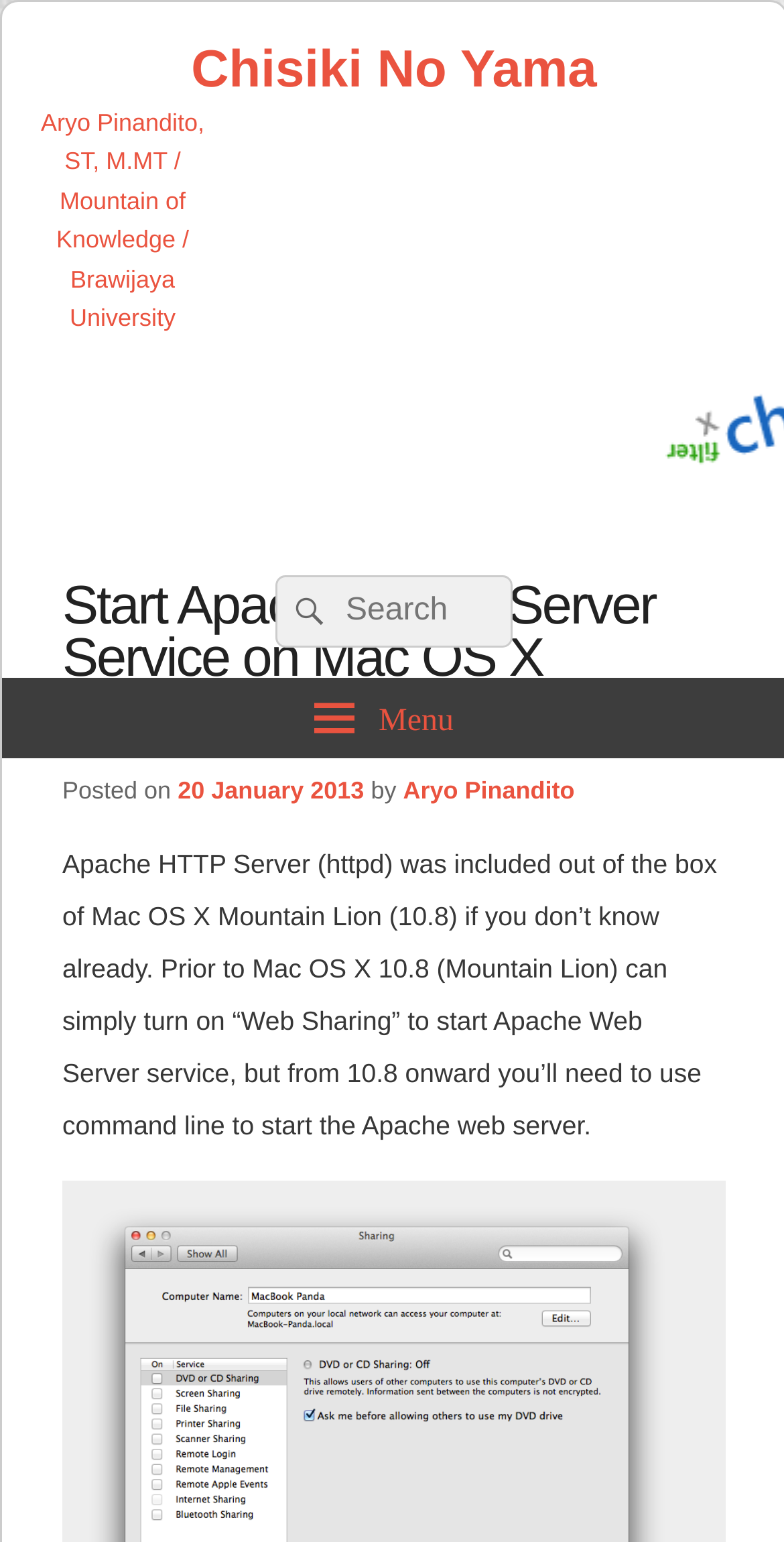What is the date of the post?
Based on the image, respond with a single word or phrase.

20 January 2013